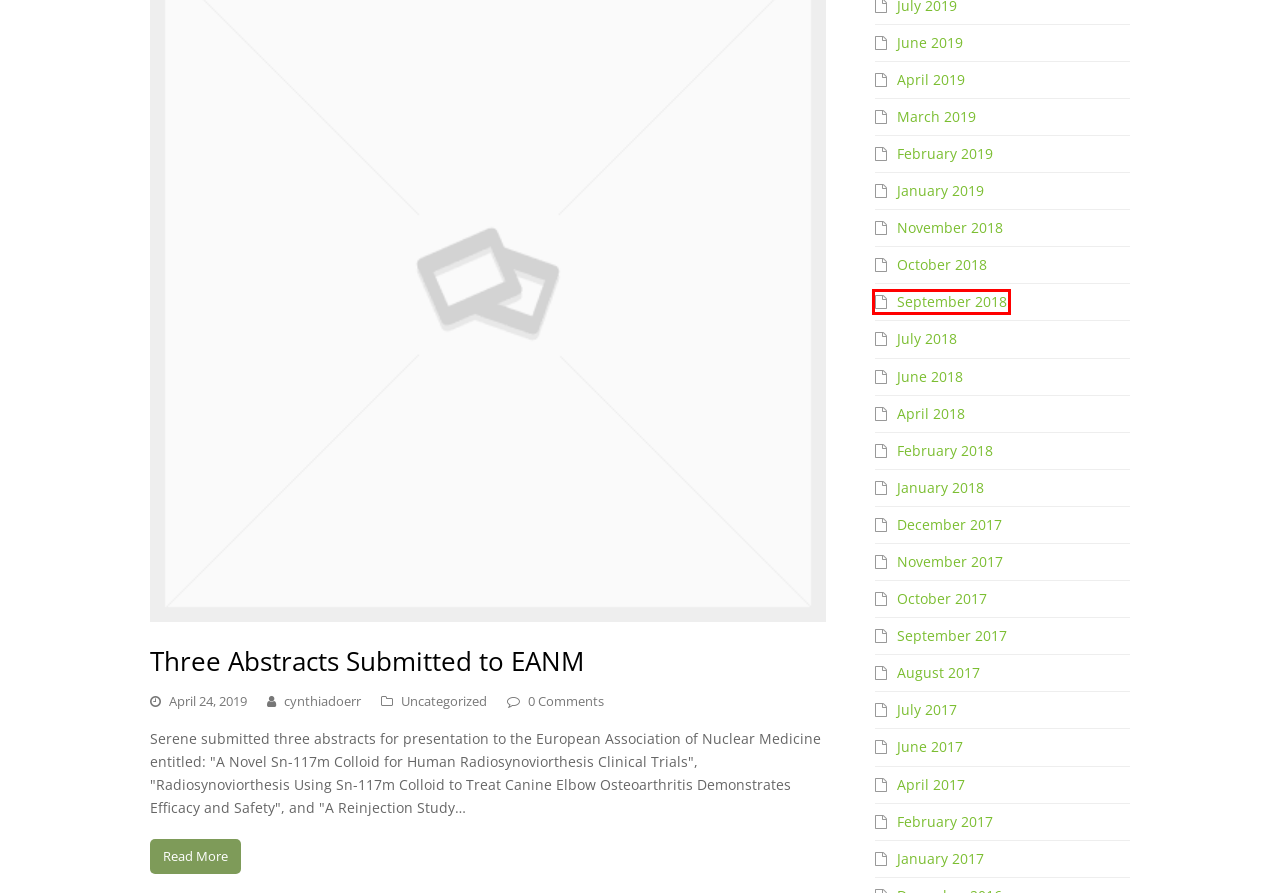Look at the screenshot of a webpage, where a red bounding box highlights an element. Select the best description that matches the new webpage after clicking the highlighted element. Here are the candidates:
A. February 2018 – Serene, LLC
B. December 2017 – Serene, LLC
C. June 2019 – Serene, LLC
D. October 2017 – Serene, LLC
E. July 2018 – Serene, LLC
F. September 2018 – Serene, LLC
G. January 2019 – Serene, LLC
H. June 2017 – Serene, LLC

F